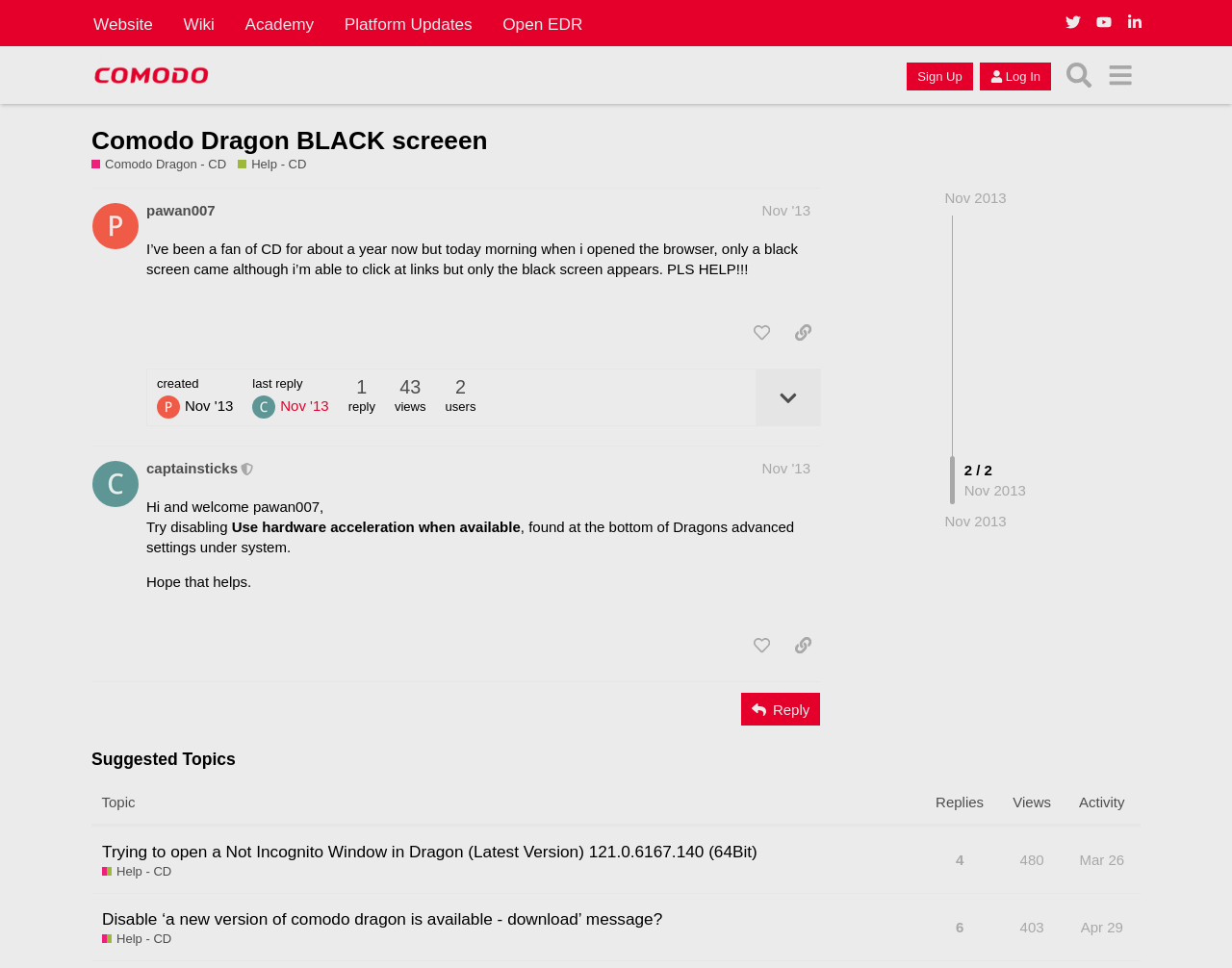Using the provided element description: "Website", identify the bounding box coordinates. The coordinates should be four floats between 0 and 1 in the order [left, top, right, bottom].

[0.066, 0.008, 0.134, 0.042]